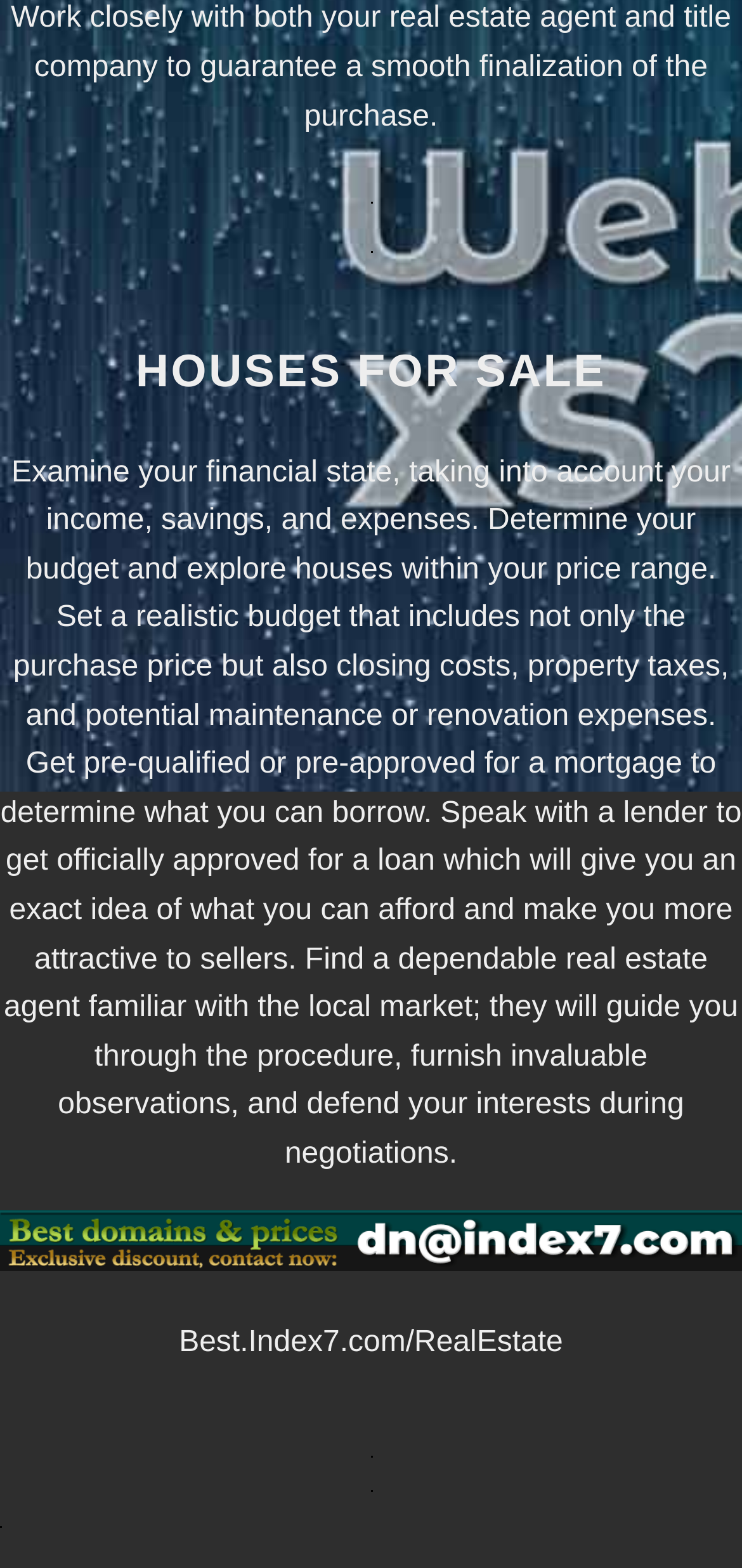What should be included in the budget?
Provide an in-depth answer to the question, covering all aspects.

The webpage suggests that the budget should include not only the purchase price but also closing costs, property taxes, and potential maintenance or renovation expenses. This is mentioned in the same StaticText element as the previous question.